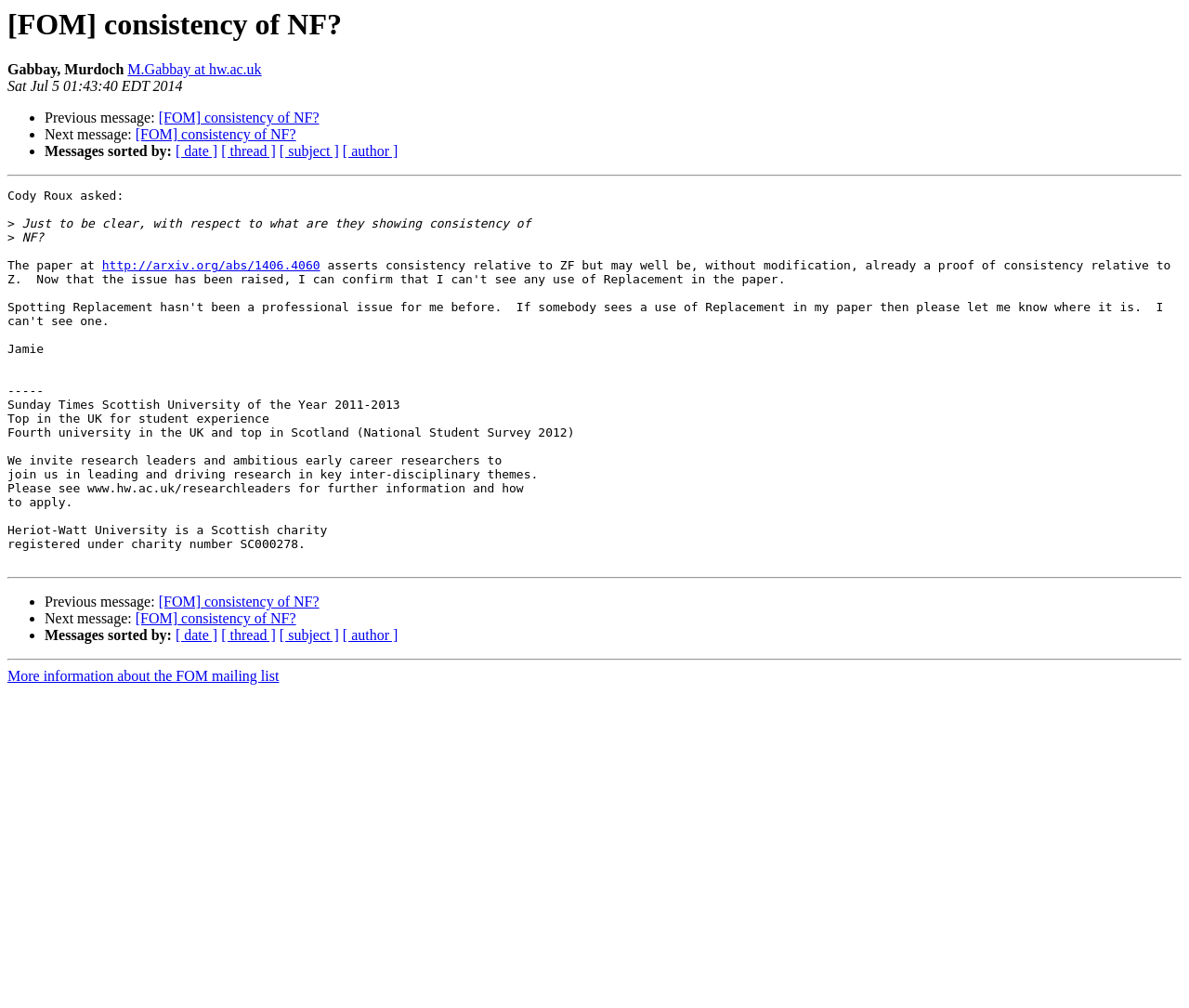What is the subject of the message?
Provide a short answer using one word or a brief phrase based on the image.

Consistency of NF